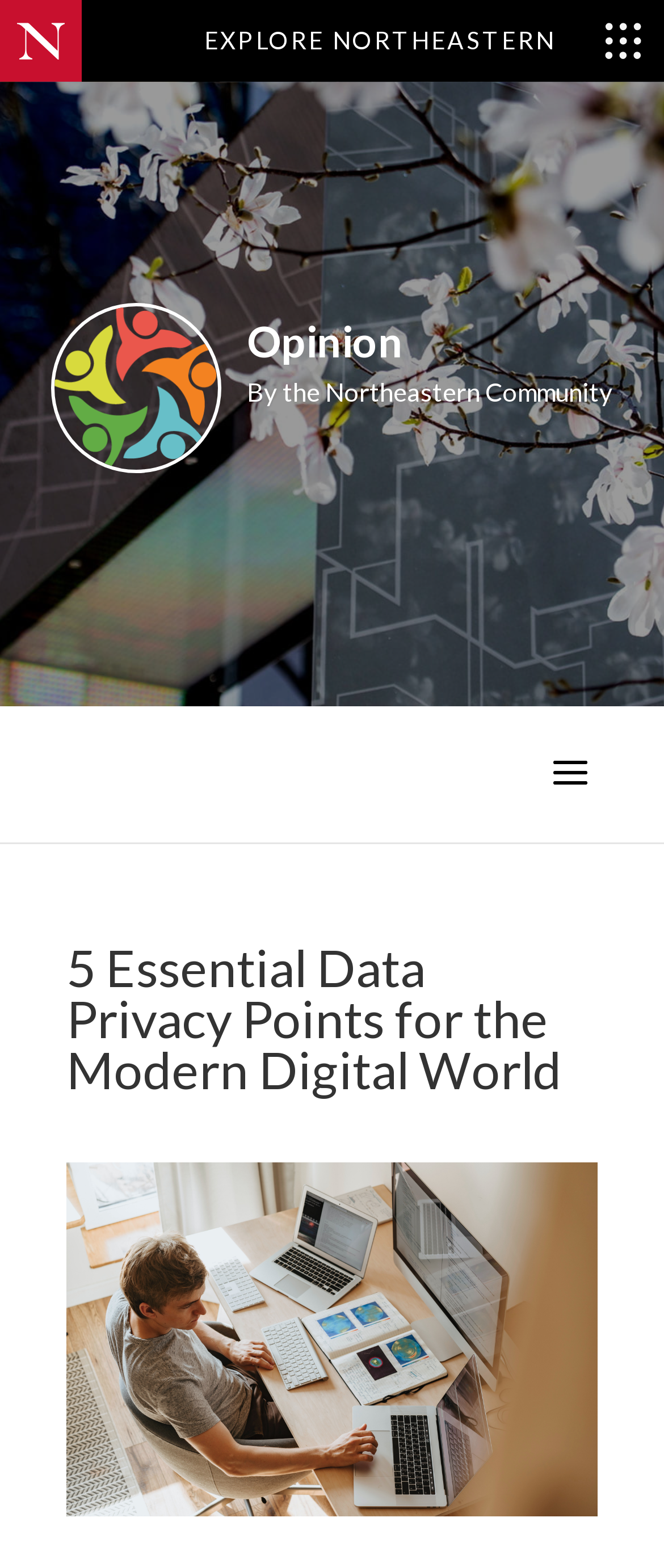What is the format of the article?
By examining the image, provide a one-word or phrase answer.

Image and text